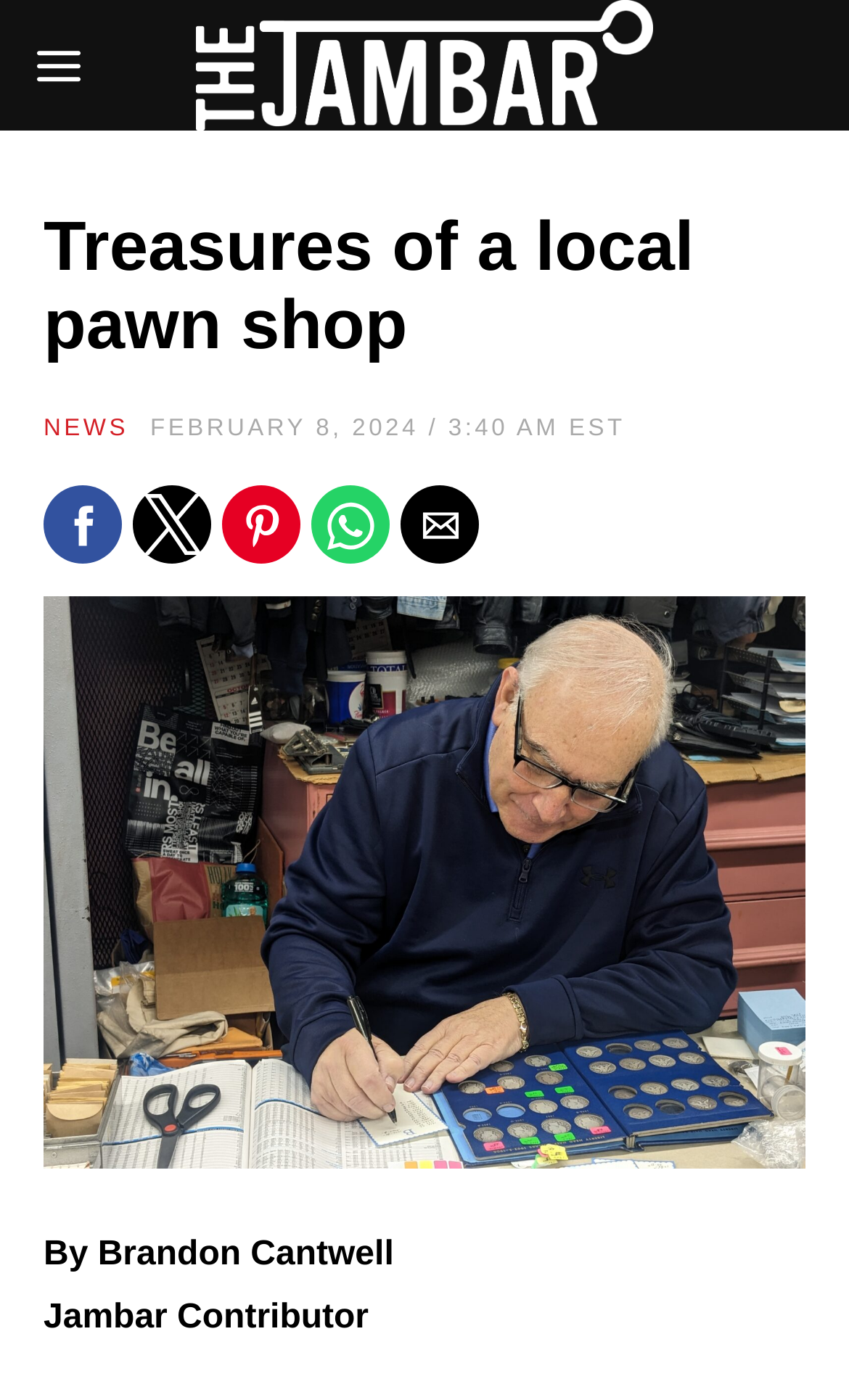Using the details in the image, give a detailed response to the question below:
How many social media sharing options are available?

I counted the number of social media sharing buttons, which are 'Share by facebook', 'Share by twitter', 'Share by pinterest', 'Share by whatsapp', and 'Share by email'.